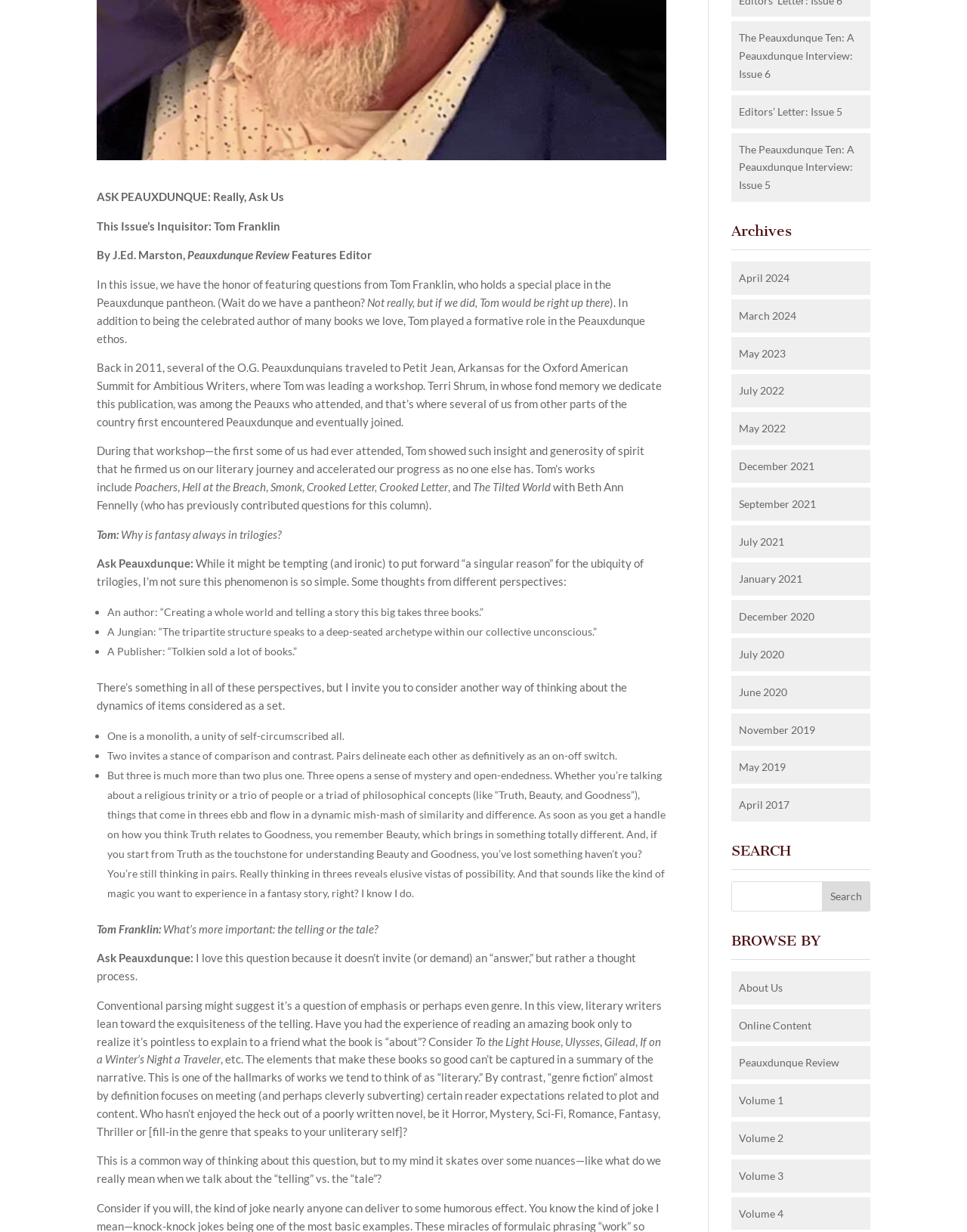Determine the bounding box for the UI element that matches this description: "September 2021".

[0.764, 0.404, 0.844, 0.414]